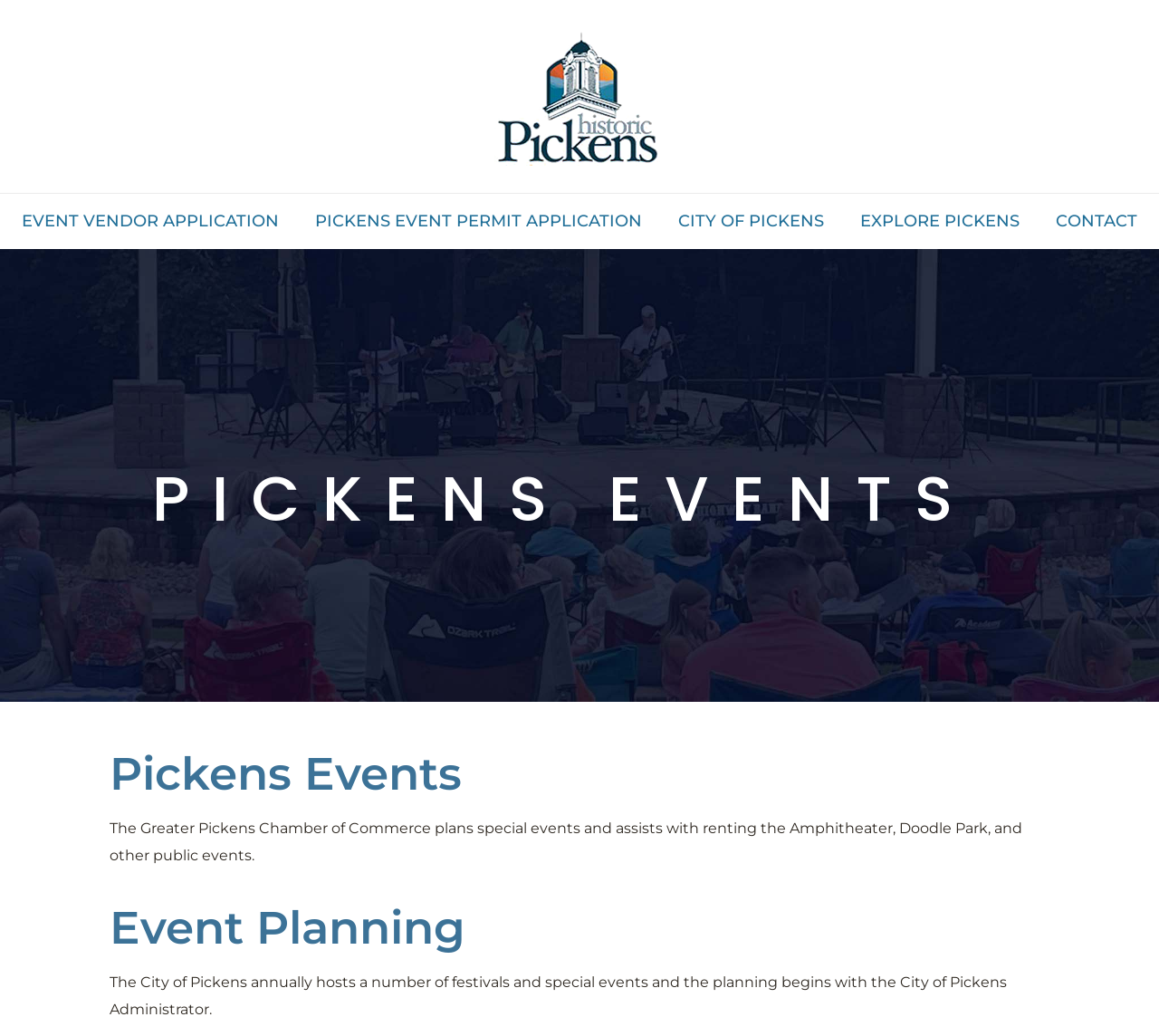What is the purpose of the Chamber of Commerce? Observe the screenshot and provide a one-word or short phrase answer.

Plan special events